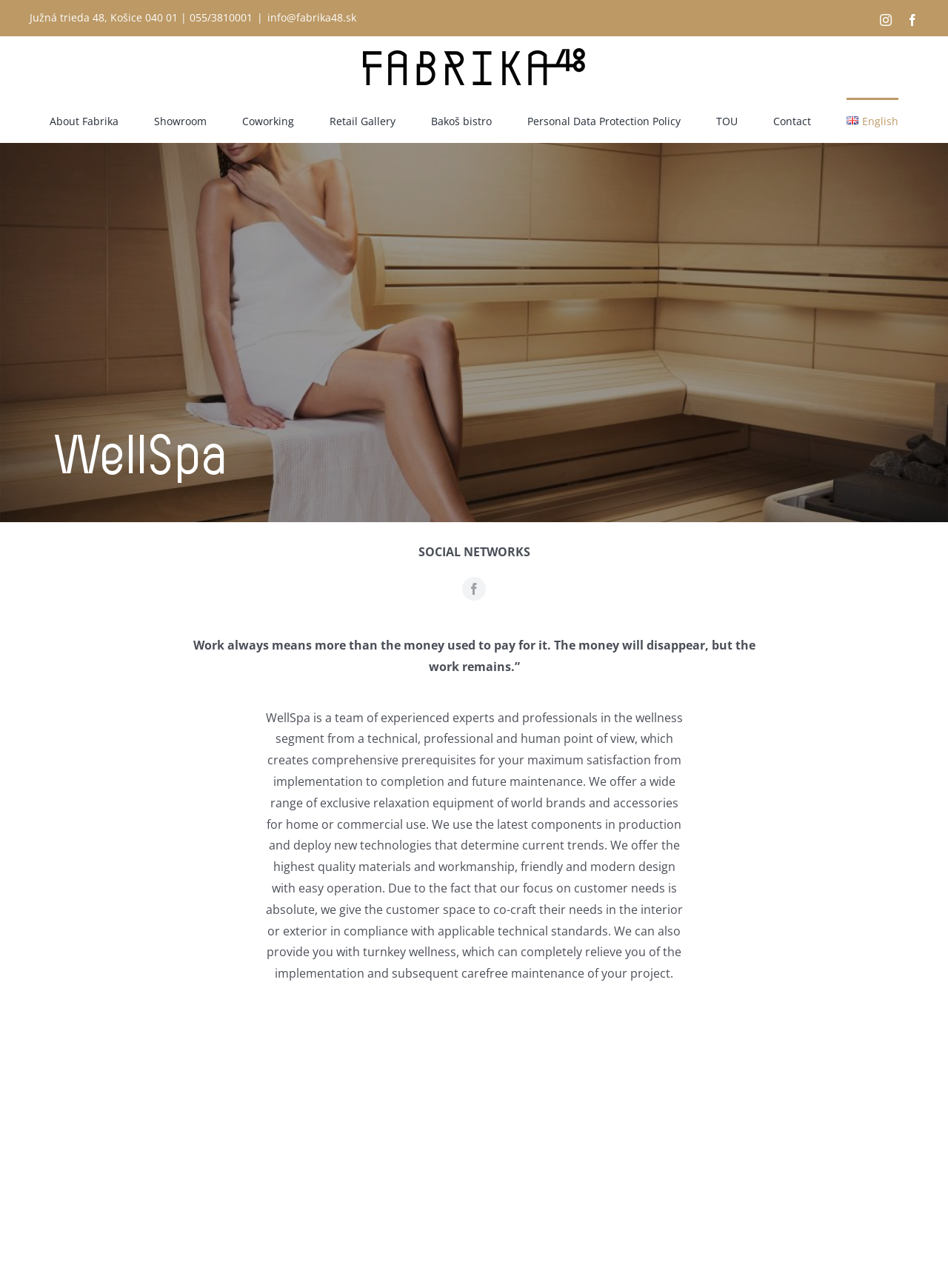From the details in the image, provide a thorough response to the question: What is the purpose of the 'Go to Top' link?

I found the purpose of the 'Go to Top' link by looking at its icon and position at the bottom of the page, which suggests that it is meant to allow users to quickly navigate back to the top of the page.